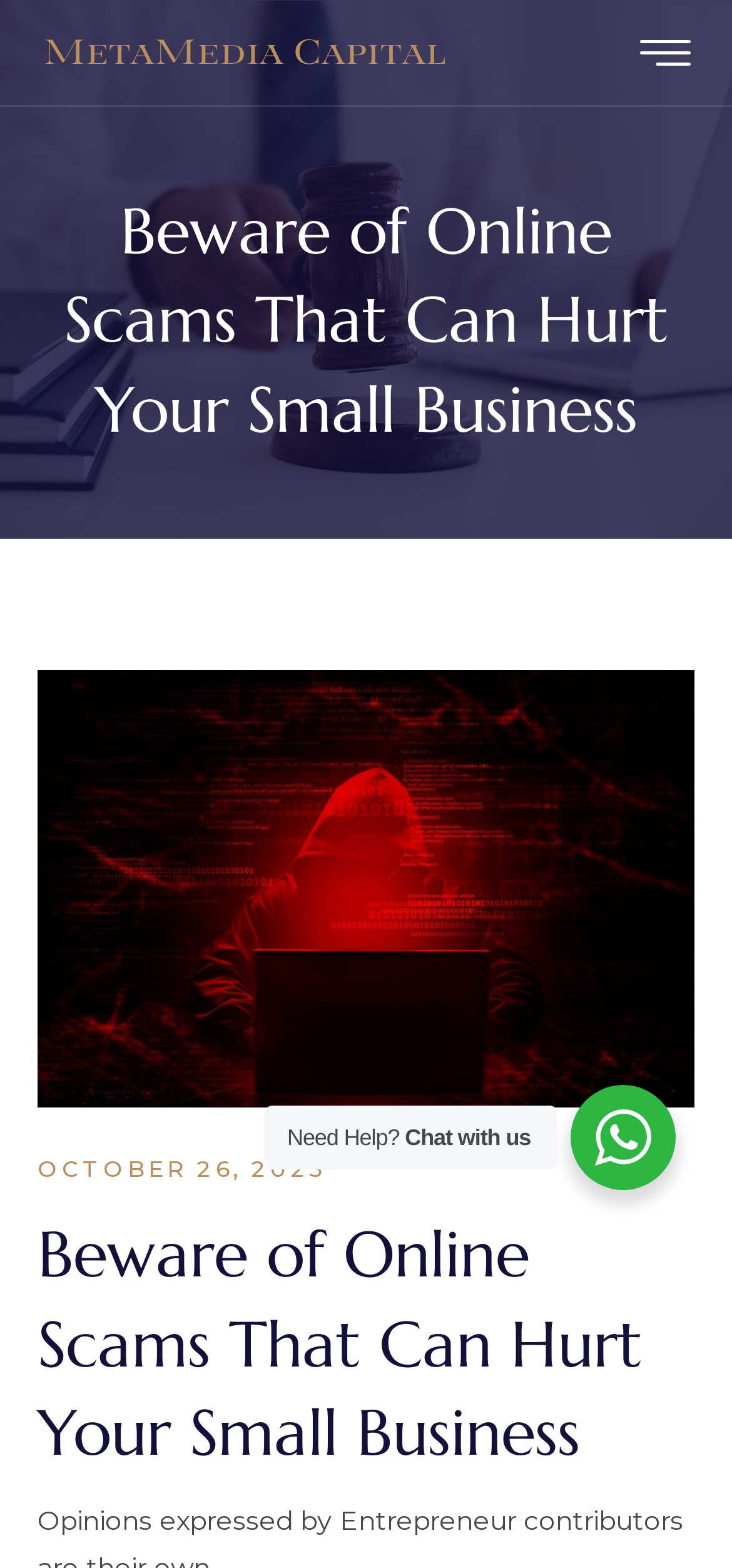Identify the bounding box coordinates for the UI element described by the following text: "parent_node: HOME aria-label="hamburger-icon"". Provide the coordinates as four float numbers between 0 and 1, in the format [left, top, right, bottom].

[0.854, 0.018, 0.969, 0.054]